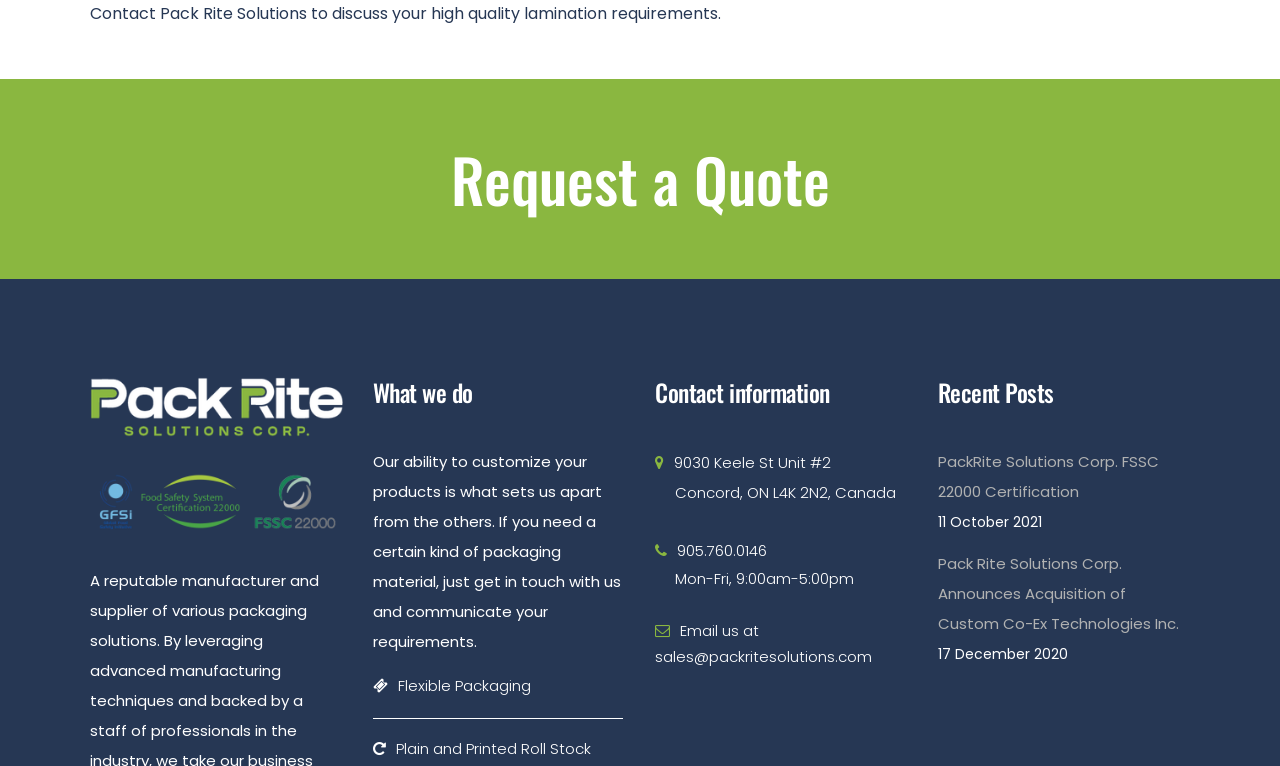Please find the bounding box for the following UI element description. Provide the coordinates in (top-left x, top-left y, bottom-right x, bottom-right y) format, with values between 0 and 1: Privacy Policy

None